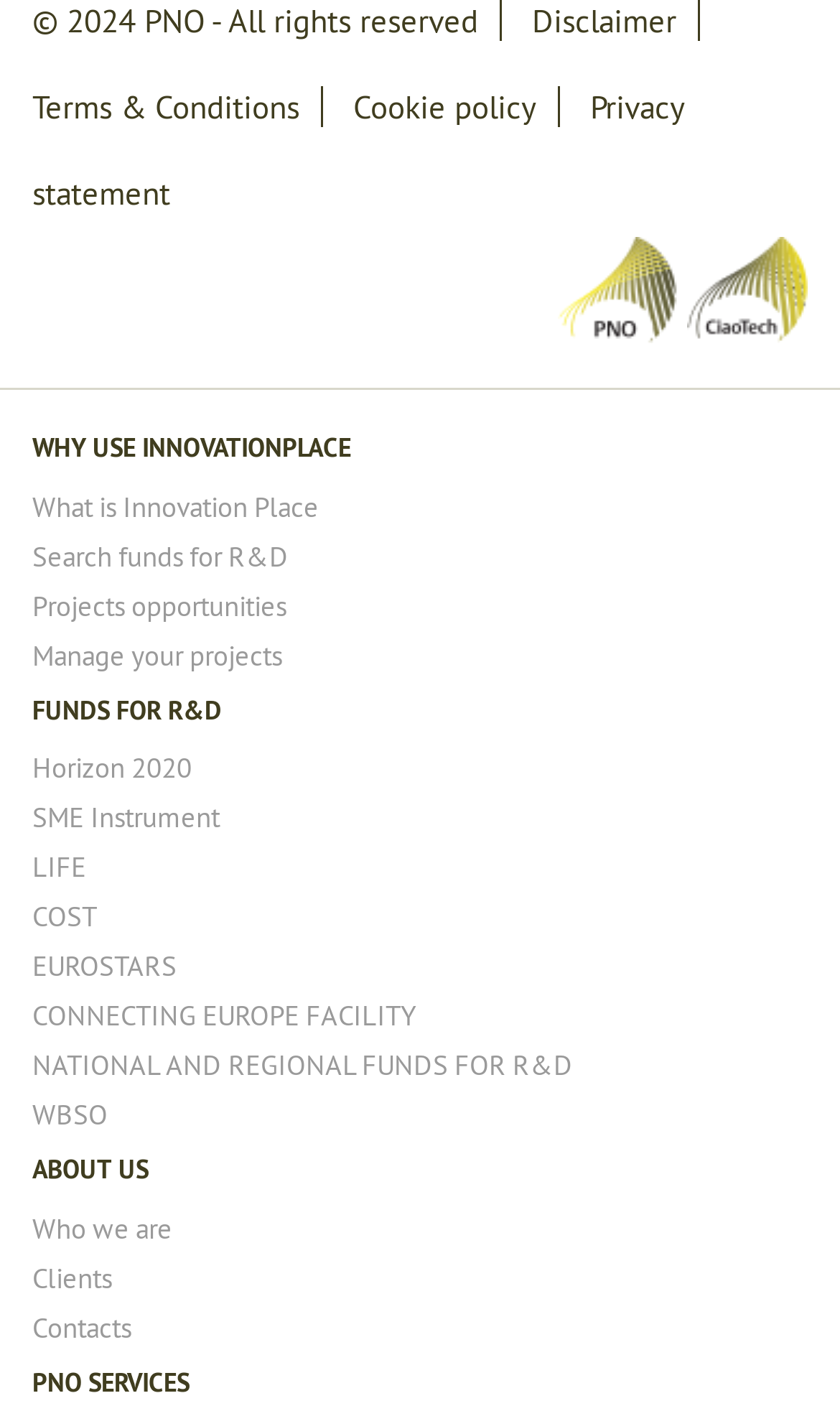What is the name of the company at the bottom left?
Please answer the question as detailed as possible based on the image.

I found the answer by looking at the links and images at the bottom of the webpage. There is a link 'PNO' with an image next to it, which suggests that PNO is a company.